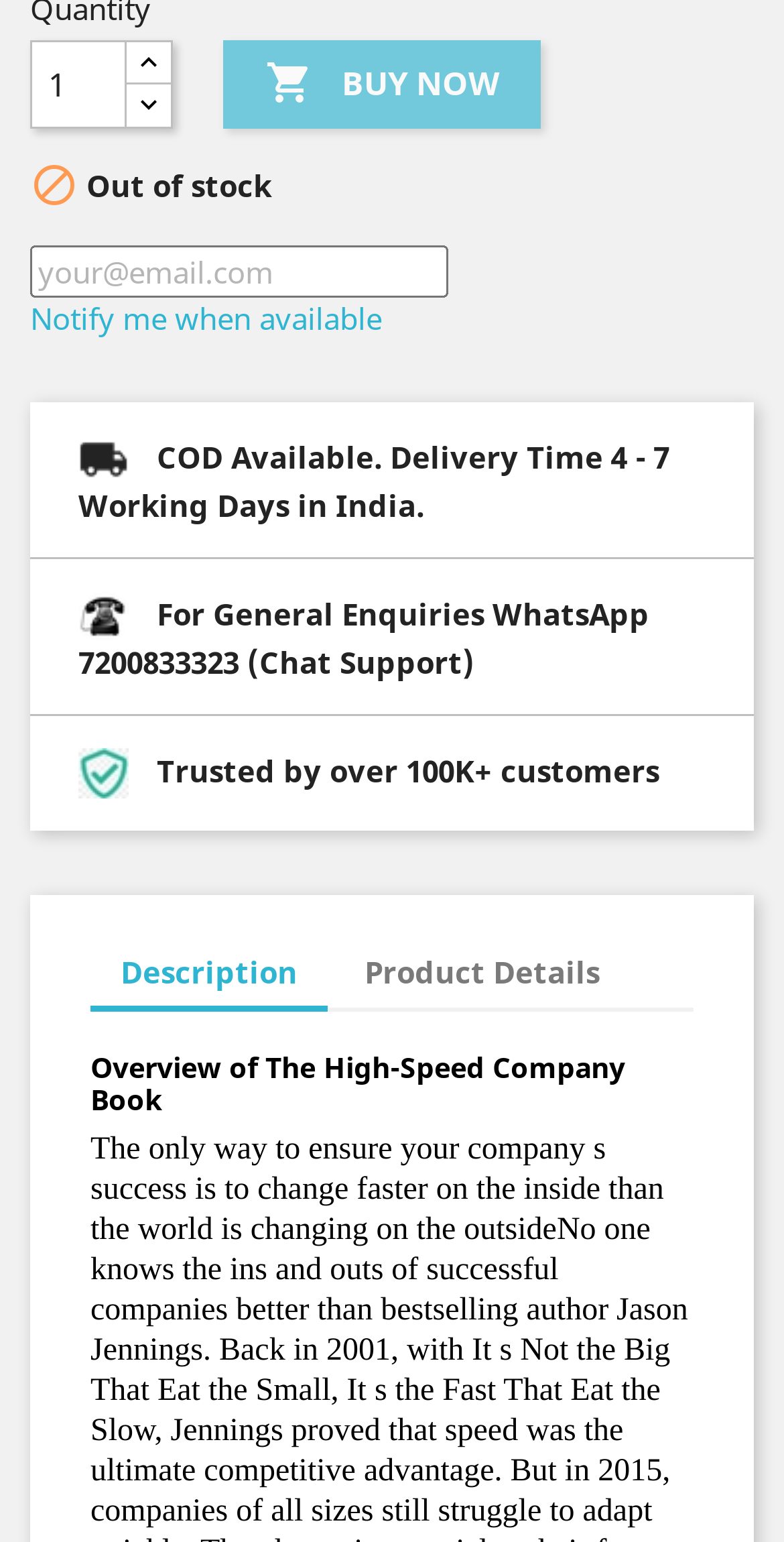Given the webpage screenshot and the description, determine the bounding box coordinates (top-left x, top-left y, bottom-right x, bottom-right y) that define the location of the UI element matching this description: Notify me when available

[0.038, 0.194, 0.487, 0.22]